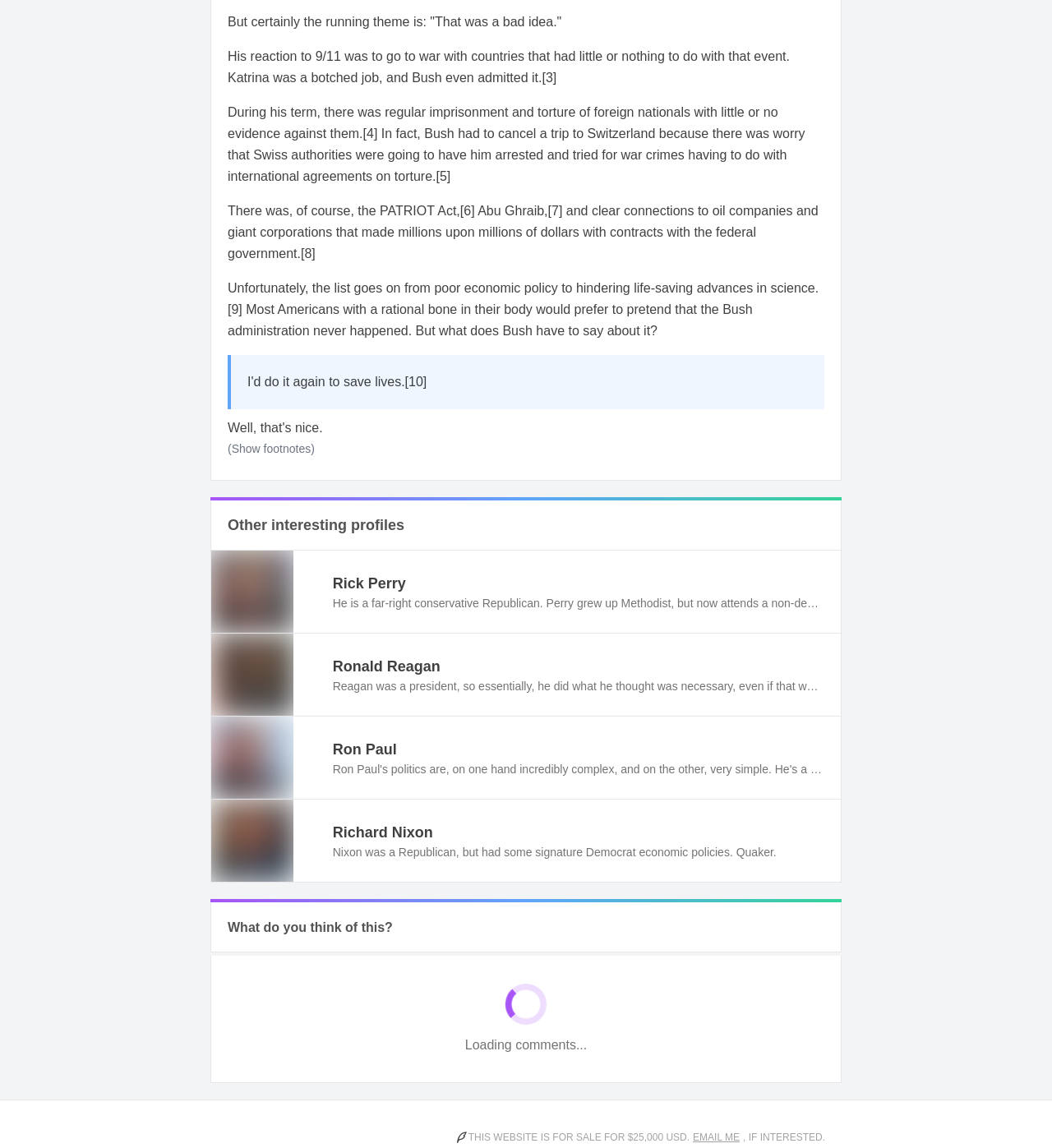Determine the bounding box coordinates for the area that needs to be clicked to fulfill this task: "Read more about 'Ronald Reagan'". The coordinates must be given as four float numbers between 0 and 1, i.e., [left, top, right, bottom].

[0.2, 0.551, 0.8, 0.624]